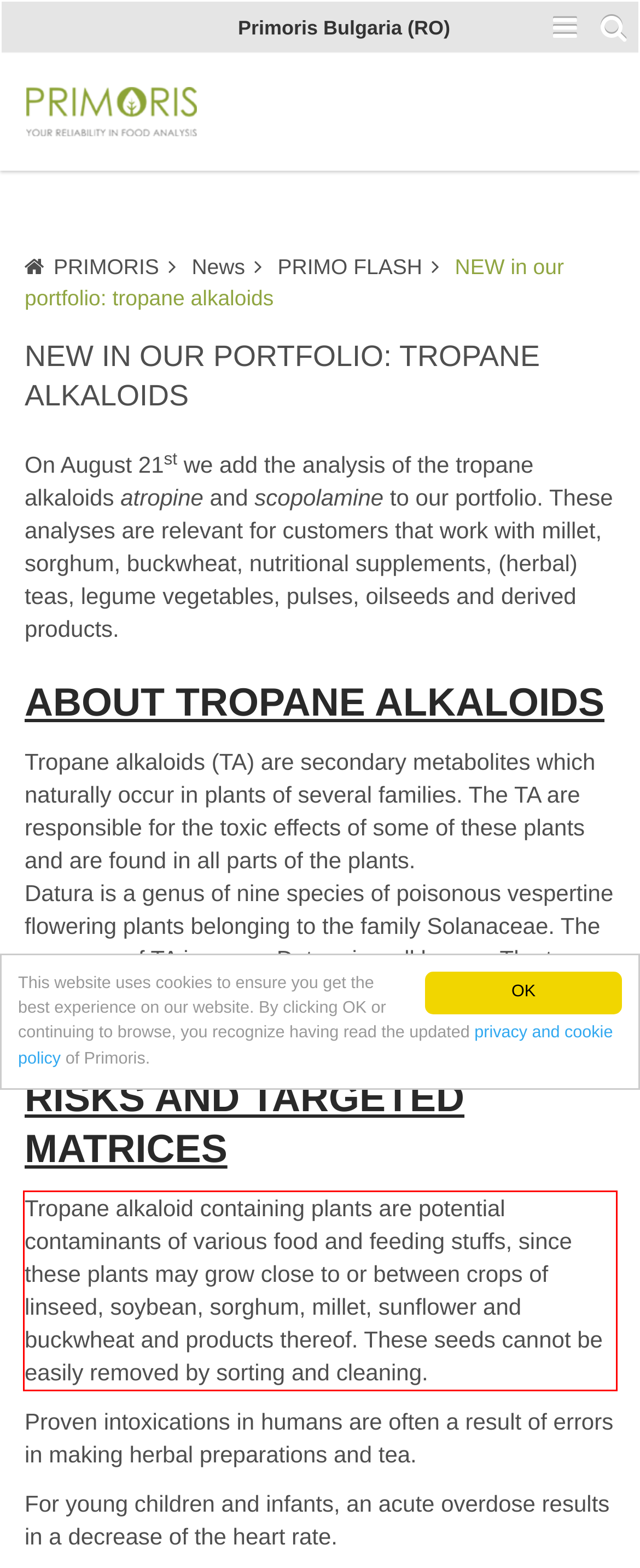You have a screenshot with a red rectangle around a UI element. Recognize and extract the text within this red bounding box using OCR.

Tropane alkaloid containing plants are potential contaminants of various food and feeding stuffs, since these plants may grow close to or between crops of linseed, soybean, sorghum, millet, sunflower and buckwheat and products thereof. These seeds cannot be easily removed by sorting and cleaning.